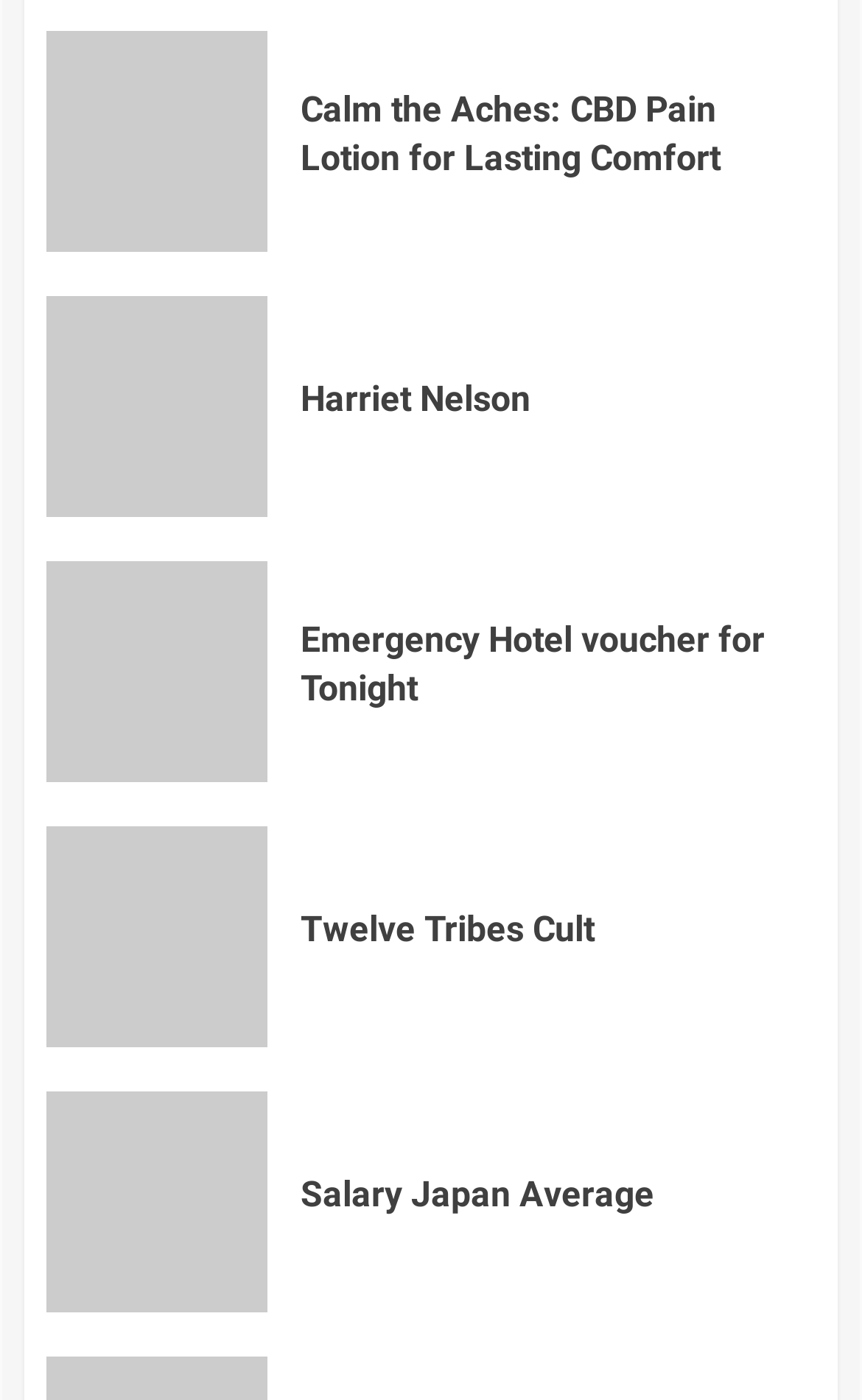Respond concisely with one word or phrase to the following query:
Who is the person mentioned?

Harriet Nelson